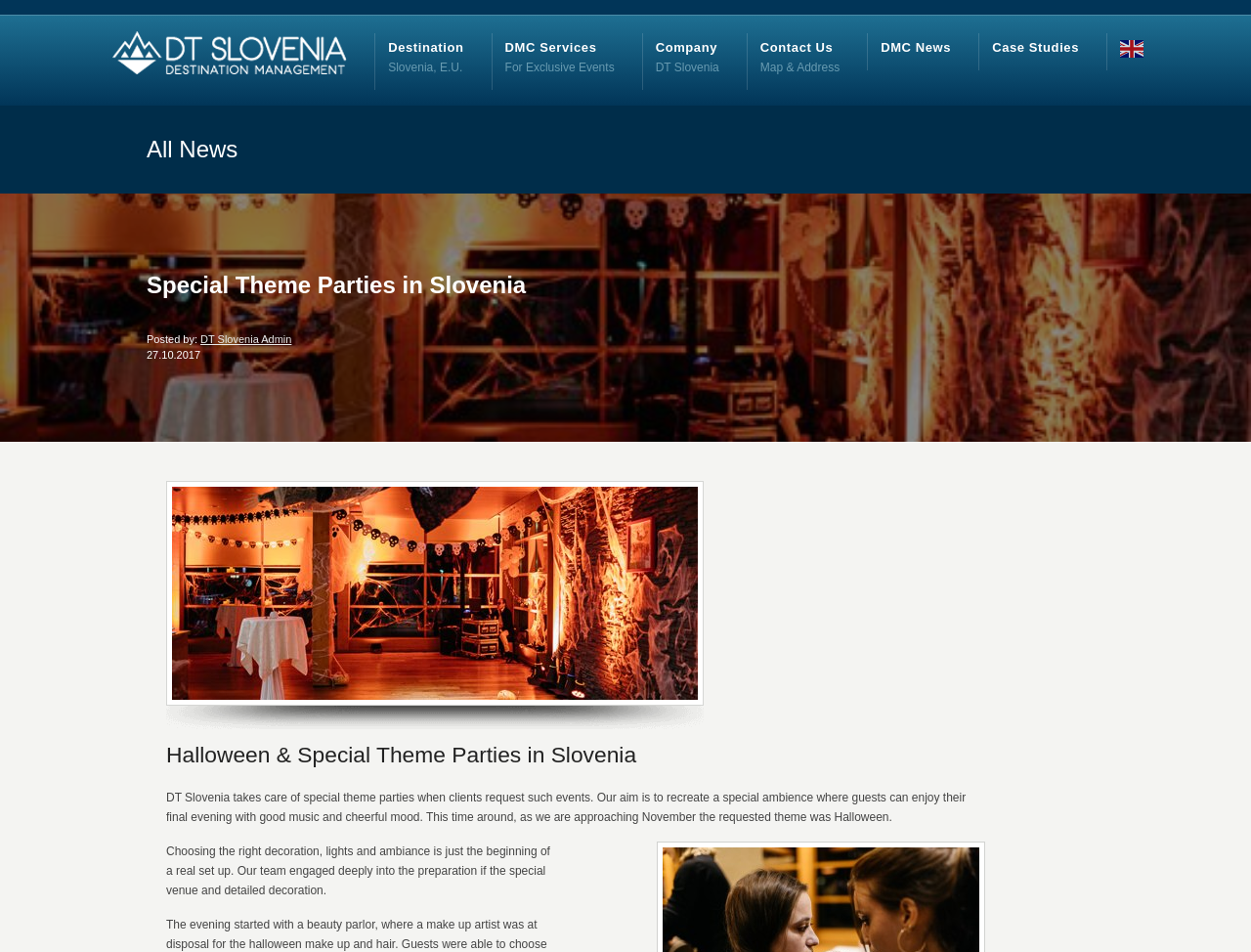Refer to the image and provide an in-depth answer to the question:
What is the company name of the website owner?

By looking at the top-left corner of the webpage, we can see a link with the text 'DT- Slovenia, Destination Management Company of Slovenia', which suggests that the company name of the website owner is DT Slovenia.